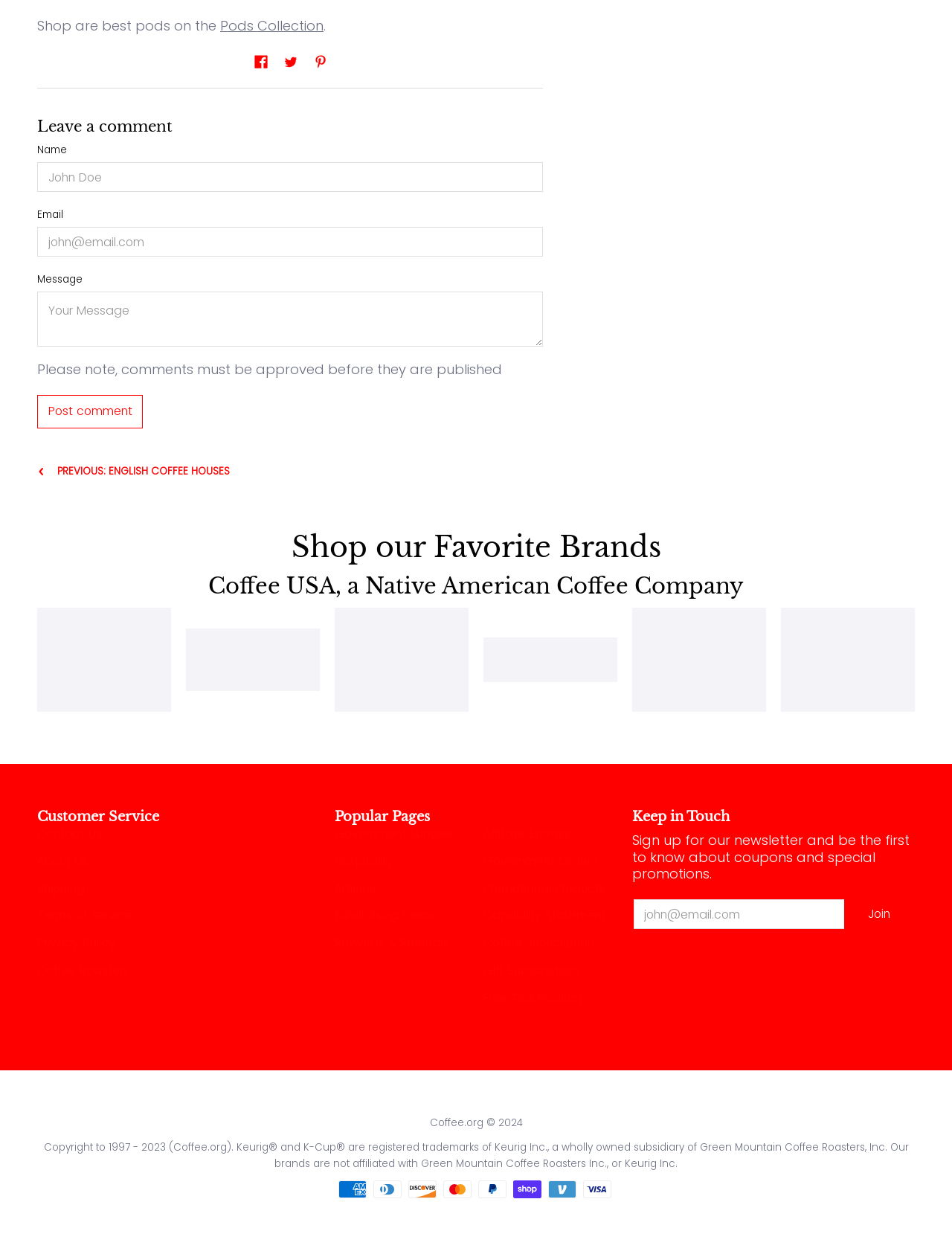Identify the bounding box of the UI element described as follows: "Hospitality". Provide the coordinates as four float numbers in the range of 0 to 1 [left, top, right, bottom].

[0.352, 0.686, 0.413, 0.7]